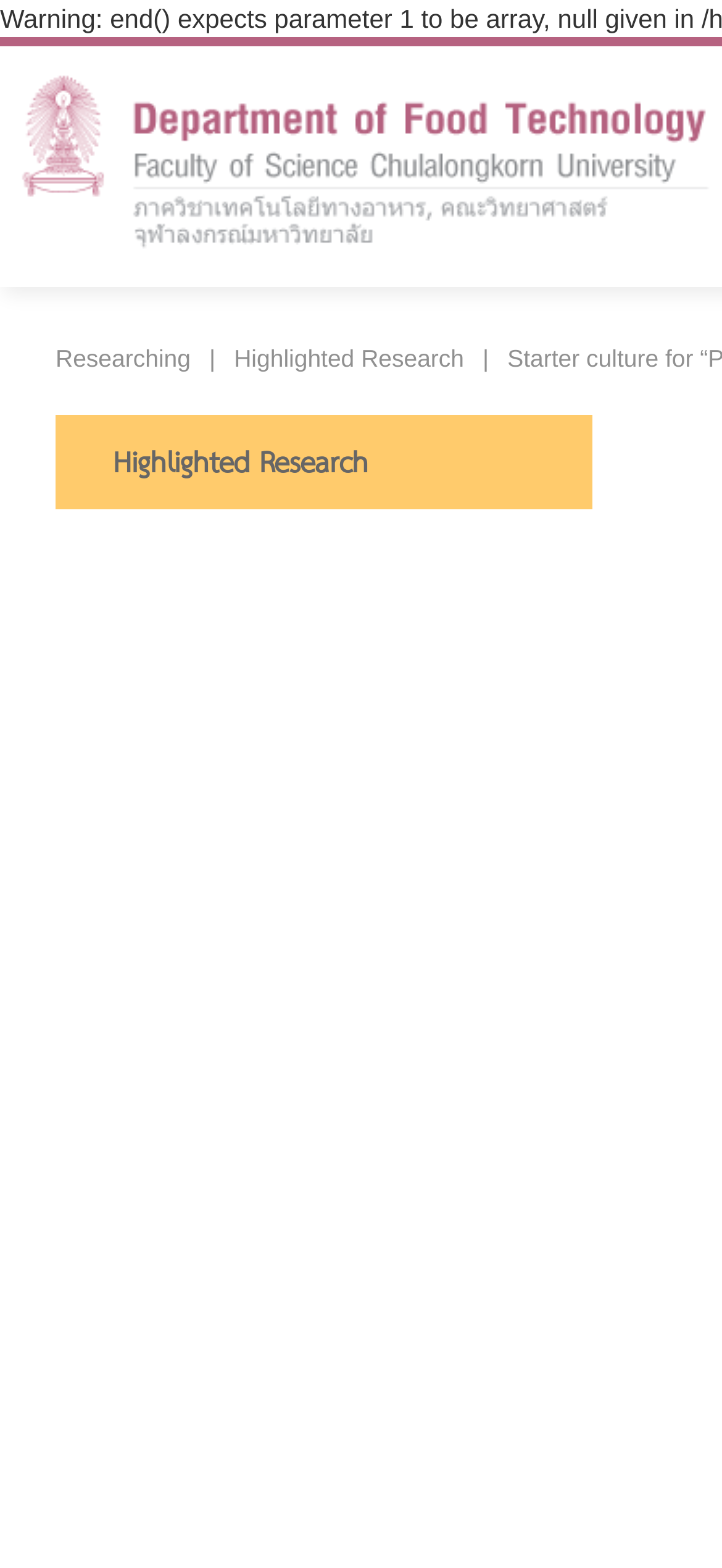From the given element description: "Researching", find the bounding box for the UI element. Provide the coordinates as four float numbers between 0 and 1, in the order [left, top, right, bottom].

[0.077, 0.219, 0.324, 0.24]